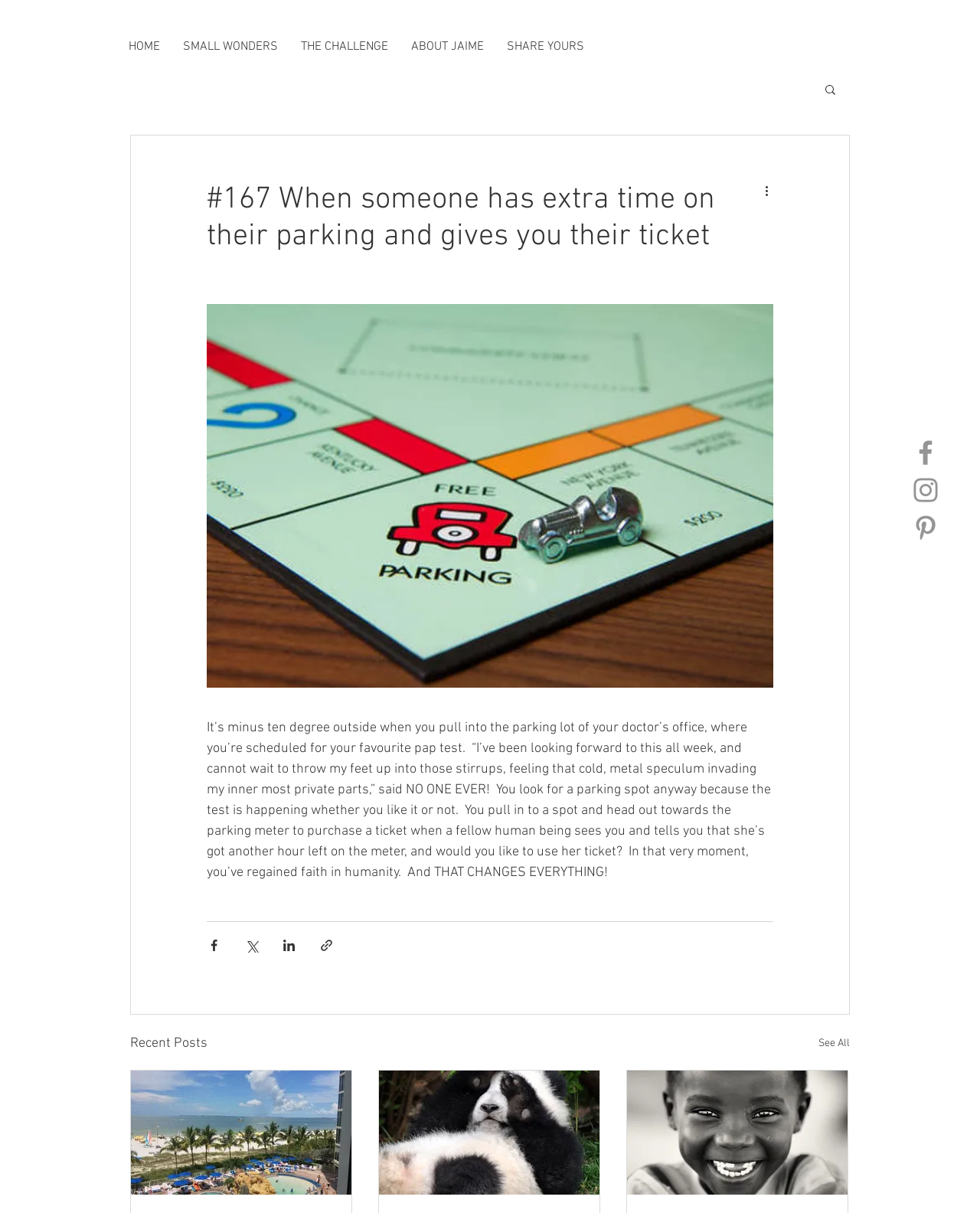How many buttons are there in the first article?
Carefully analyze the image and provide a detailed answer to the question.

I counted the number of buttons in the first article, which are More actions, Share via Facebook, Share via Twitter, Share via LinkedIn, and Share via link.